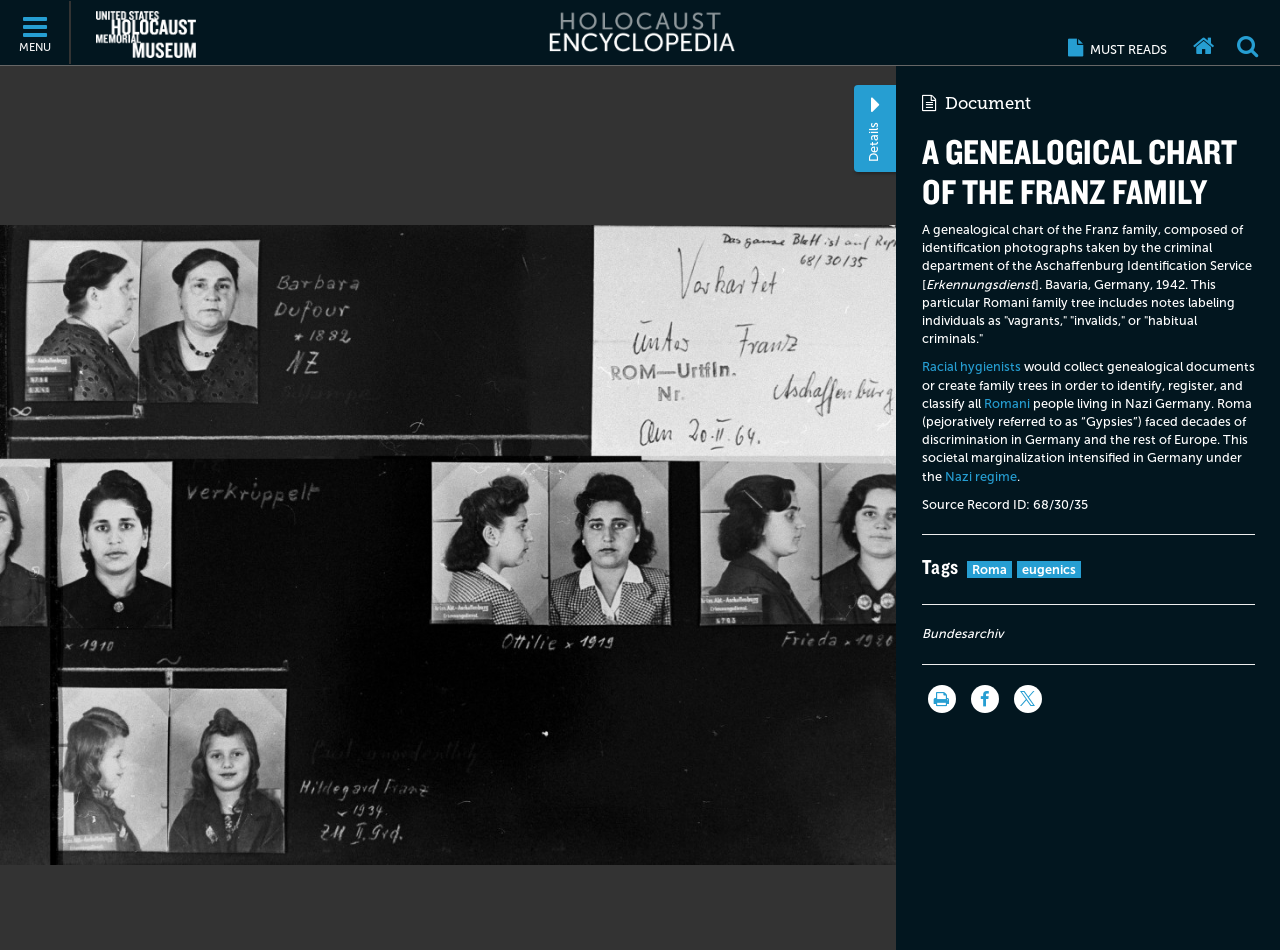Locate the UI element that matches the description Roma in the webpage screenshot. Return the bounding box coordinates in the format (top-left x, top-left y, bottom-right x, bottom-right y), with values ranging from 0 to 1.

[0.755, 0.59, 0.79, 0.609]